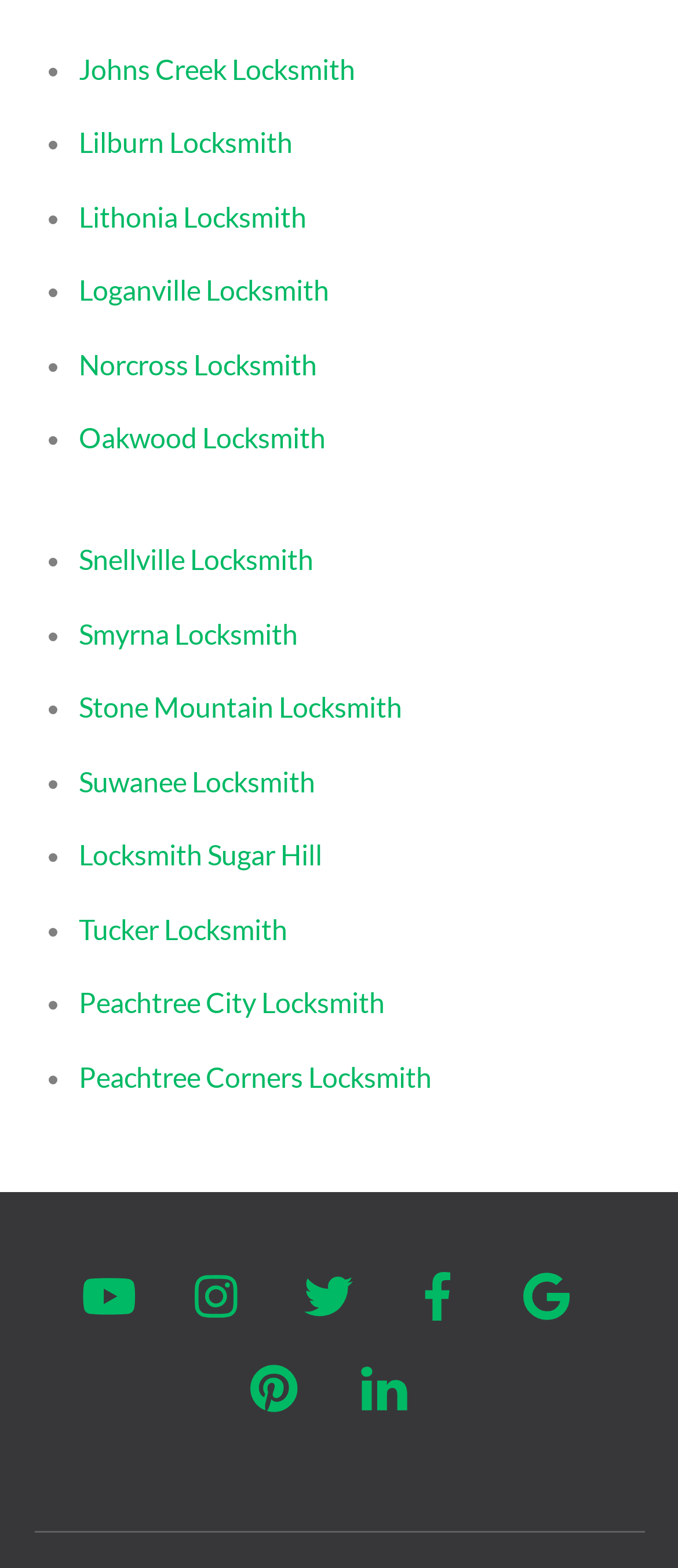Please predict the bounding box coordinates of the element's region where a click is necessary to complete the following instruction: "Visit YouTube". The coordinates should be represented by four float numbers between 0 and 1, i.e., [left, top, right, bottom].

[0.1, 0.814, 0.241, 0.834]